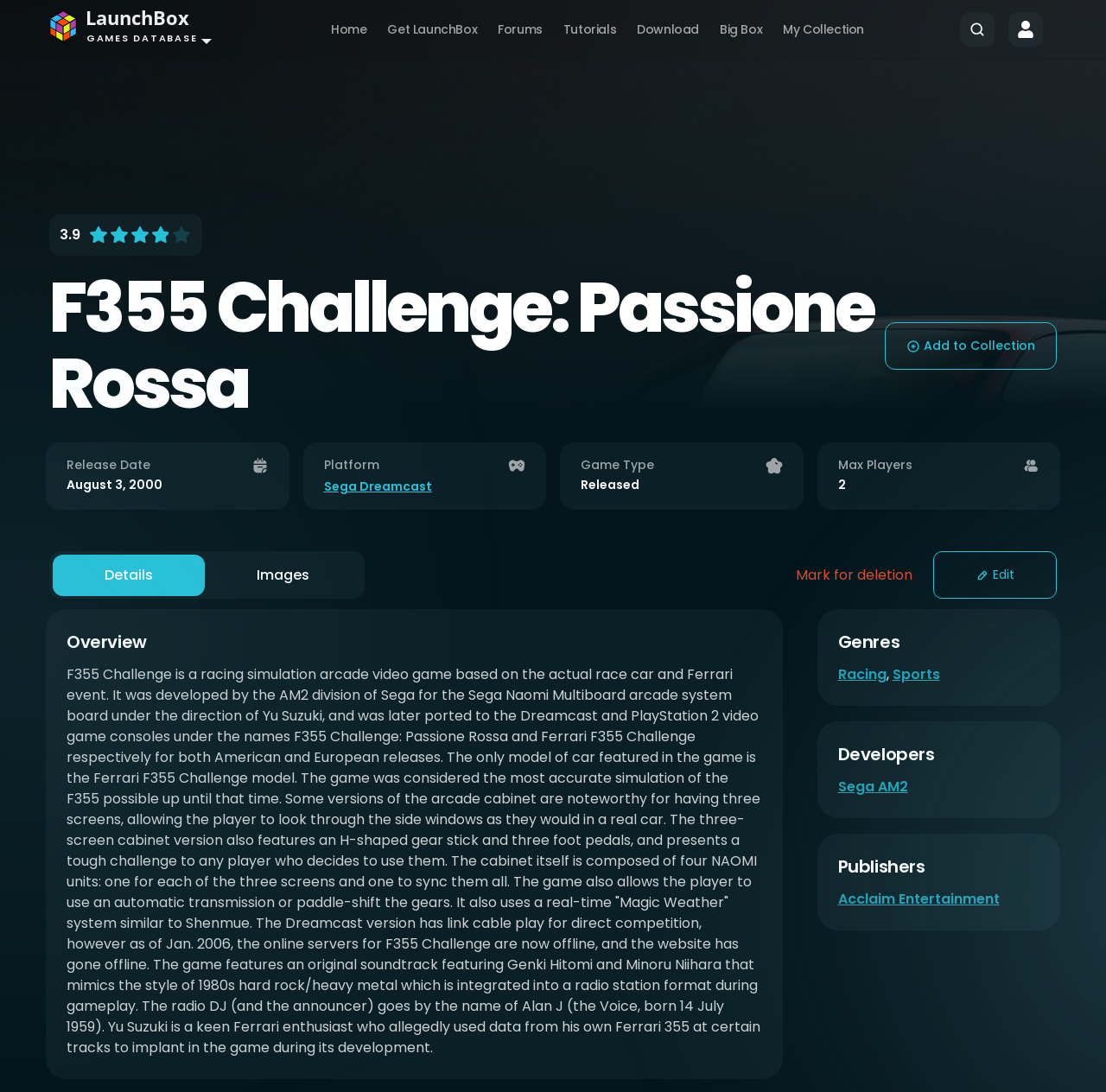Can you specify the bounding box coordinates of the area that needs to be clicked to fulfill the following instruction: "Go to Home page"?

[0.29, 0.019, 0.341, 0.035]